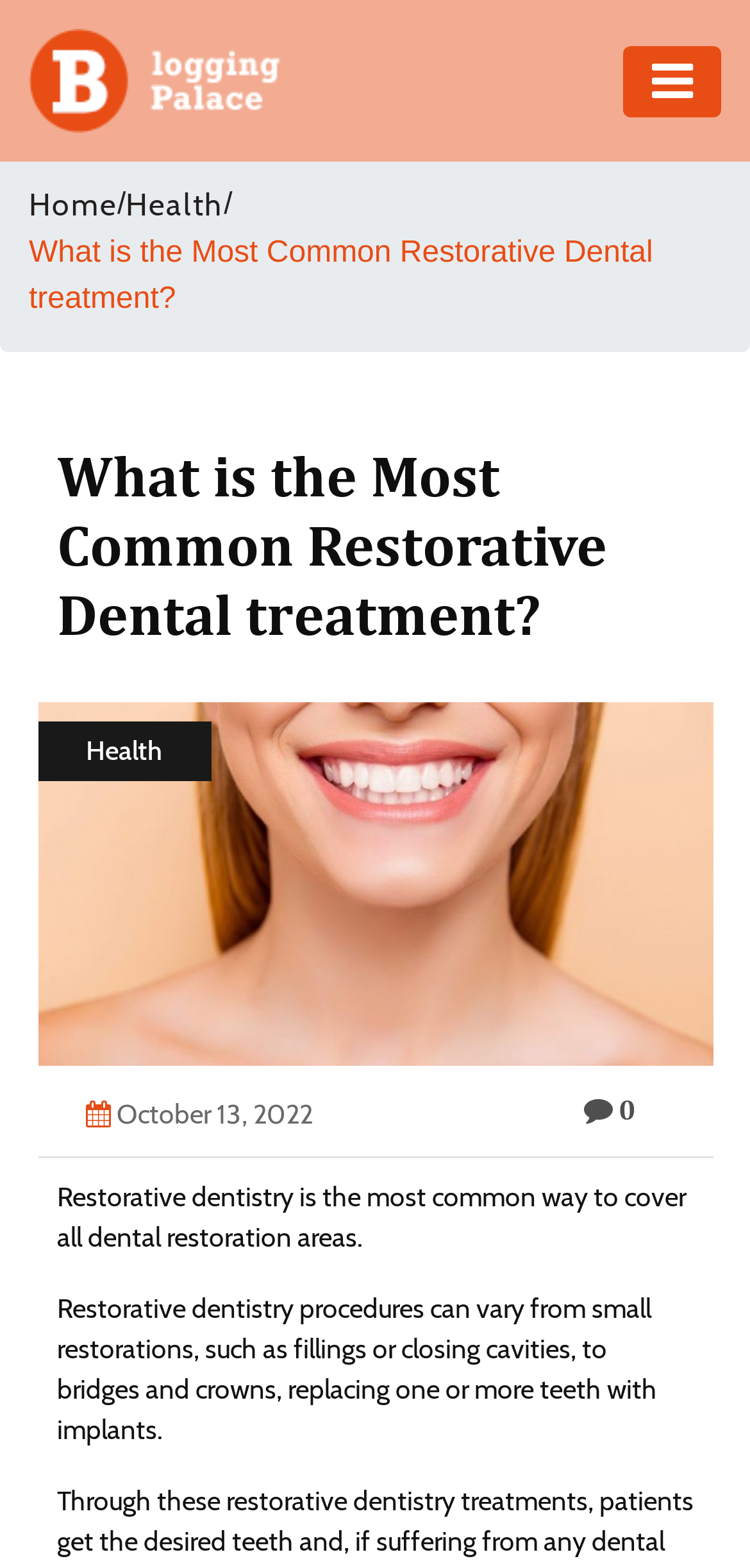Based on the image, give a detailed response to the question: What is the date mentioned on the webpage?

The date 'October 13, 2022' is mentioned on the webpage, which might be the date when the article or content was published or updated.